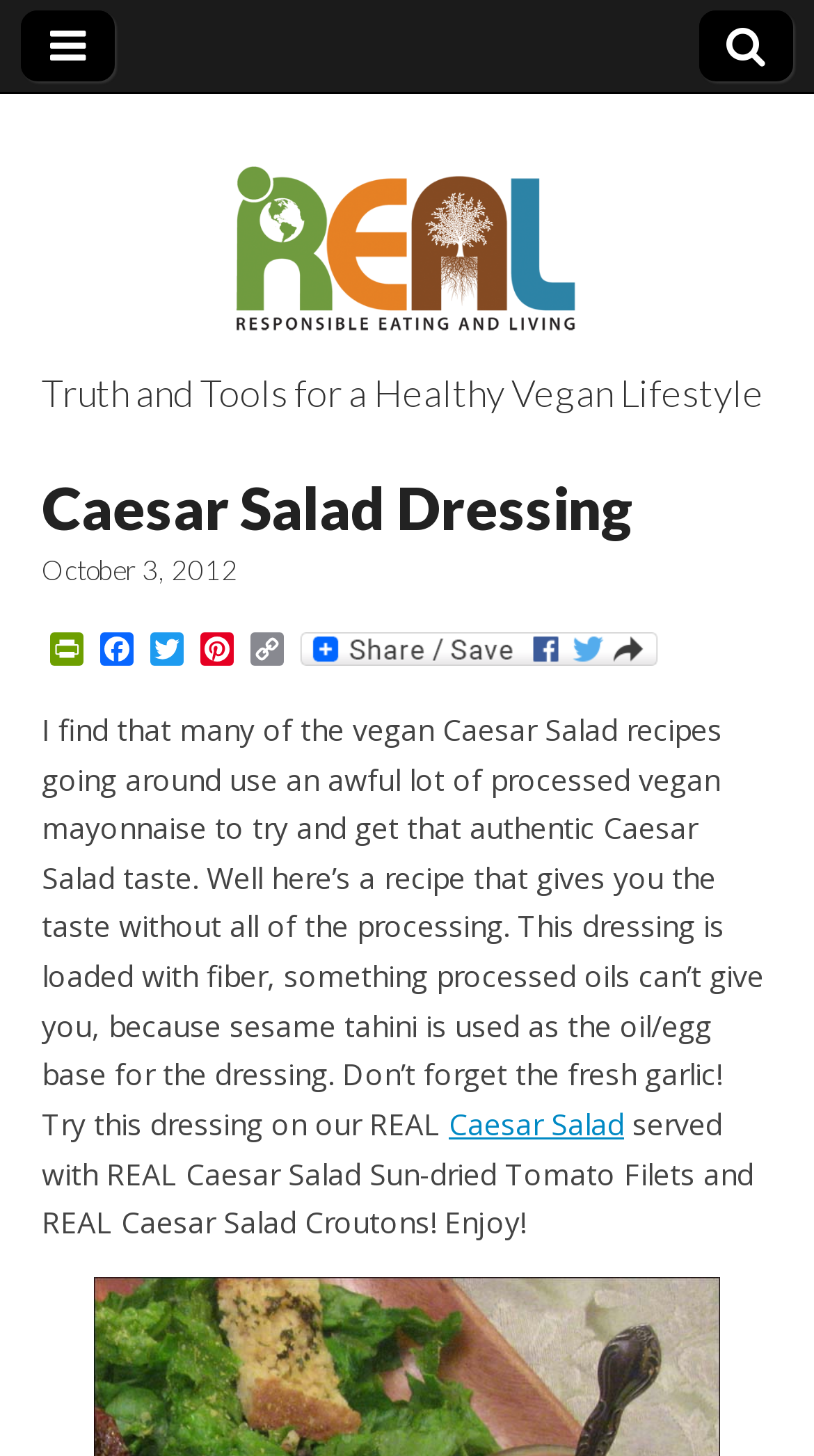Please look at the image and answer the question with a detailed explanation: What is the purpose of the dressing recipe?

The purpose of the dressing recipe is to provide a vegan alternative to traditional Caesar Salad dressing, using sesame tahini as the oil/egg base, which is loaded with fiber and does not require processed vegan mayonnaise.